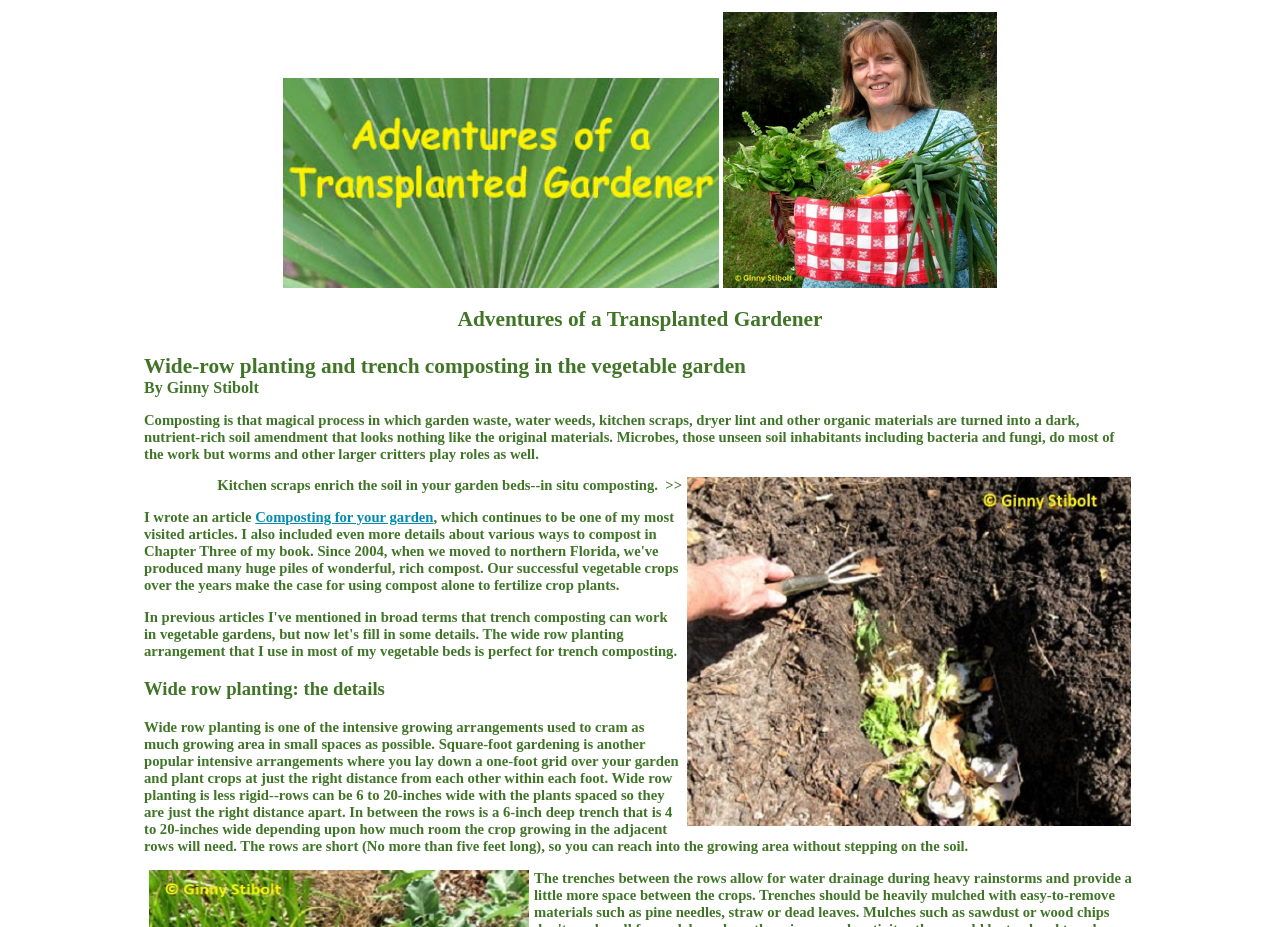Give the bounding box coordinates for the element described as: "Composting for your garden".

[0.199, 0.549, 0.339, 0.566]